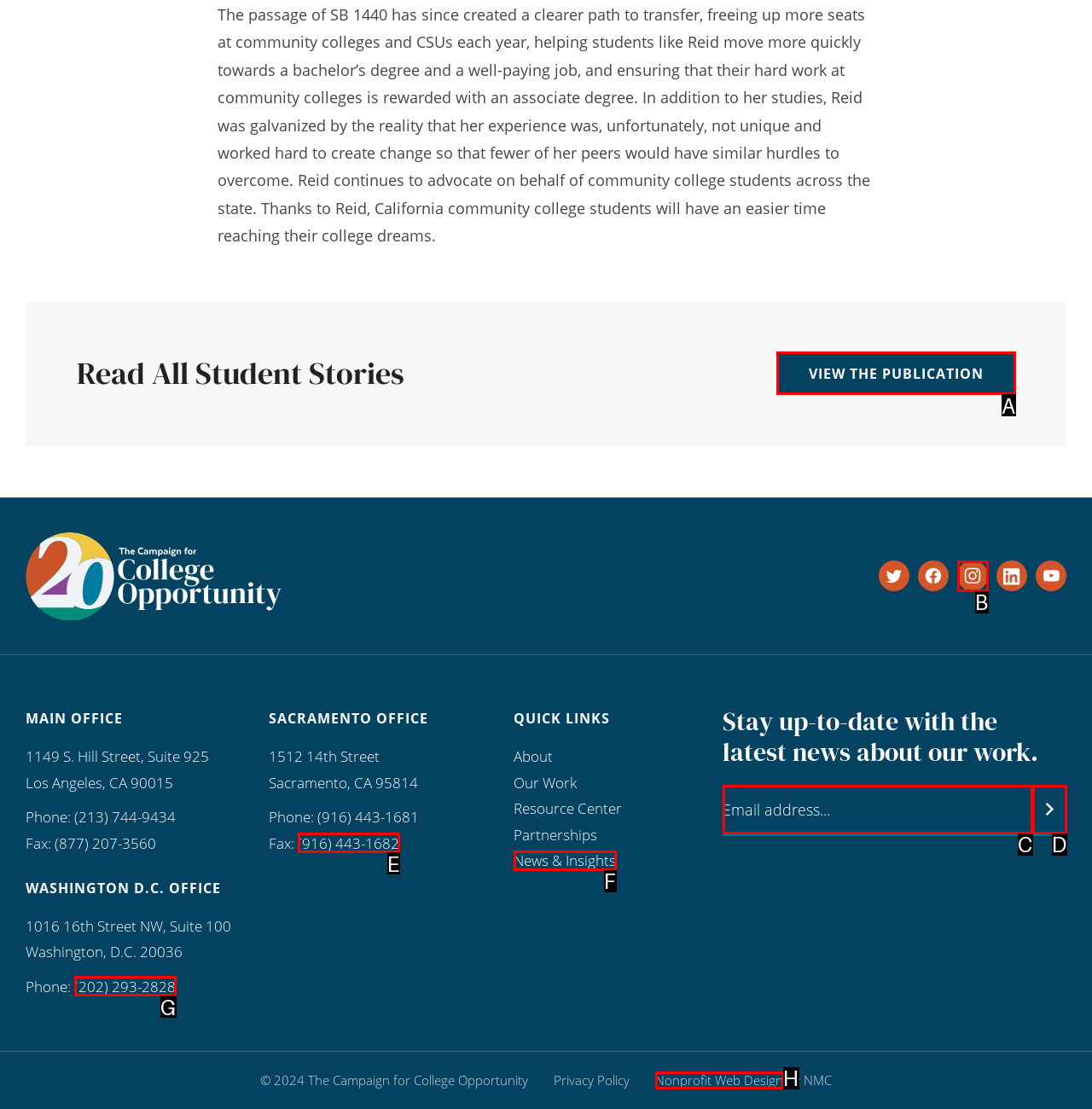Given the description: (202) 293-2828, identify the HTML element that corresponds to it. Respond with the letter of the correct option.

G